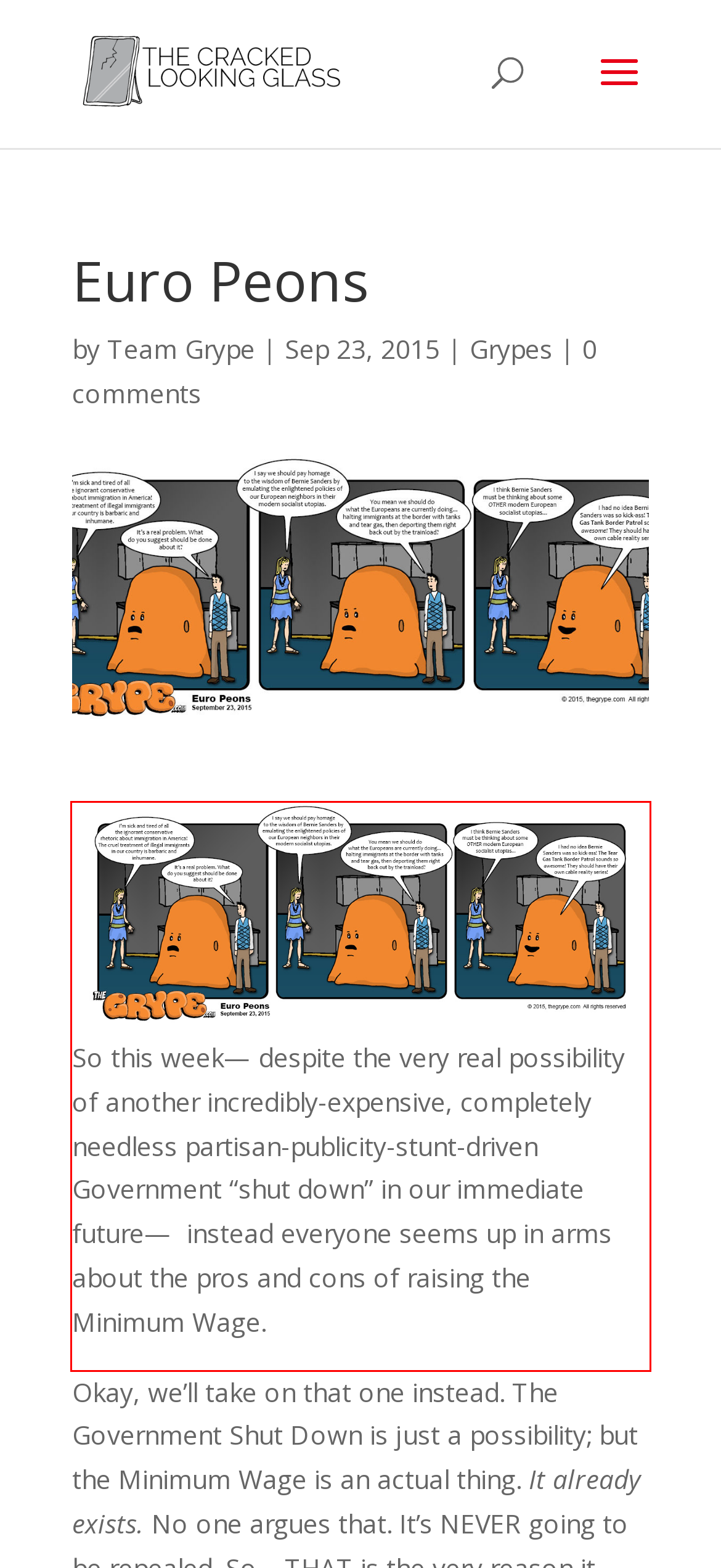Identify and transcribe the text content enclosed by the red bounding box in the given screenshot.

So this week— despite the very real possibility of another incredibly-expensive, completely needless partisan-publicity-stunt-driven Government “shut down” in our immediate future— instead everyone seems up in arms about the pros and cons of raising the Minimum Wage.